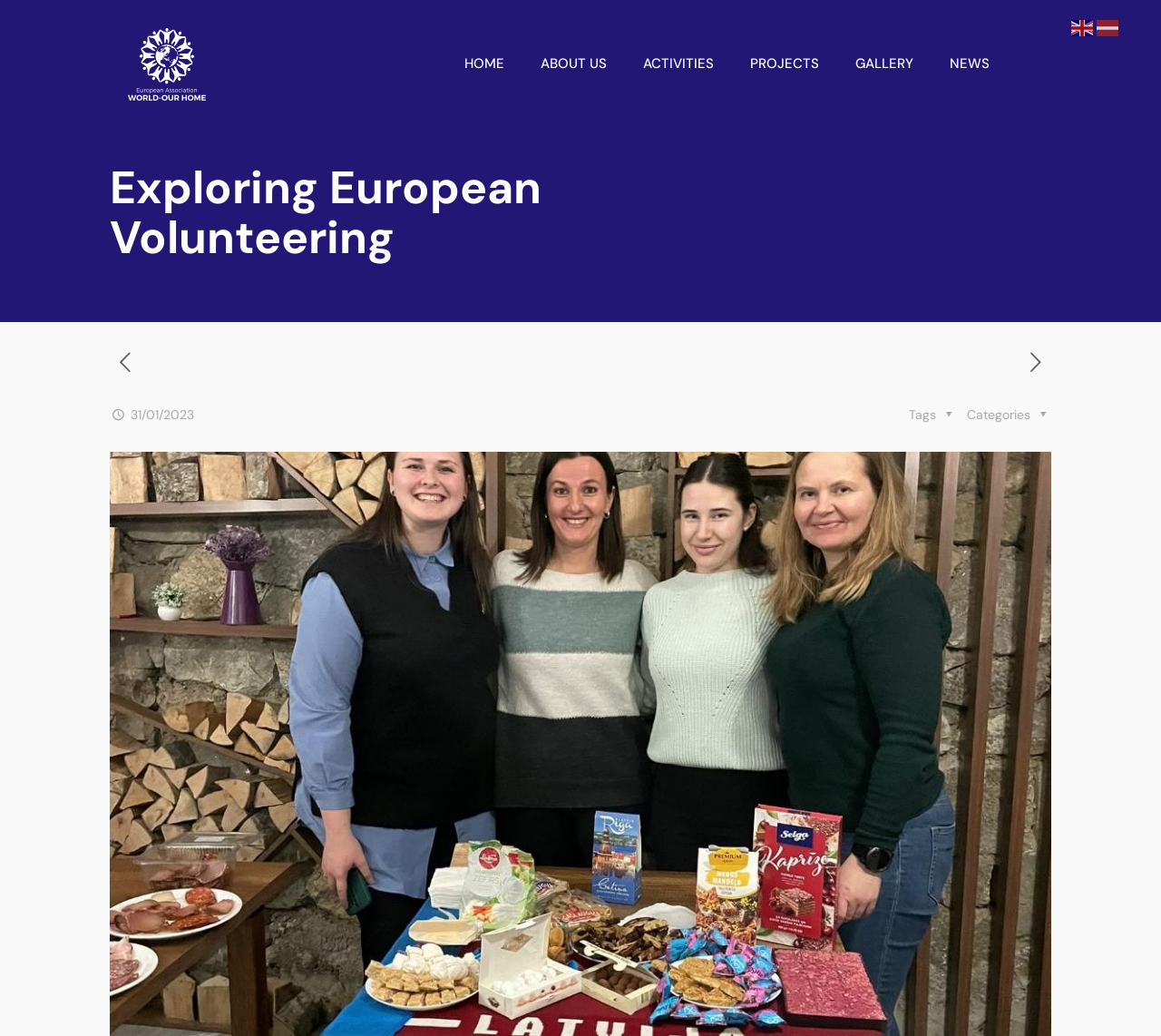Pinpoint the bounding box coordinates of the element that must be clicked to accomplish the following instruction: "Visit the Facebook page". The coordinates should be in the format of four float numbers between 0 and 1, i.e., [left, top, right, bottom].

None